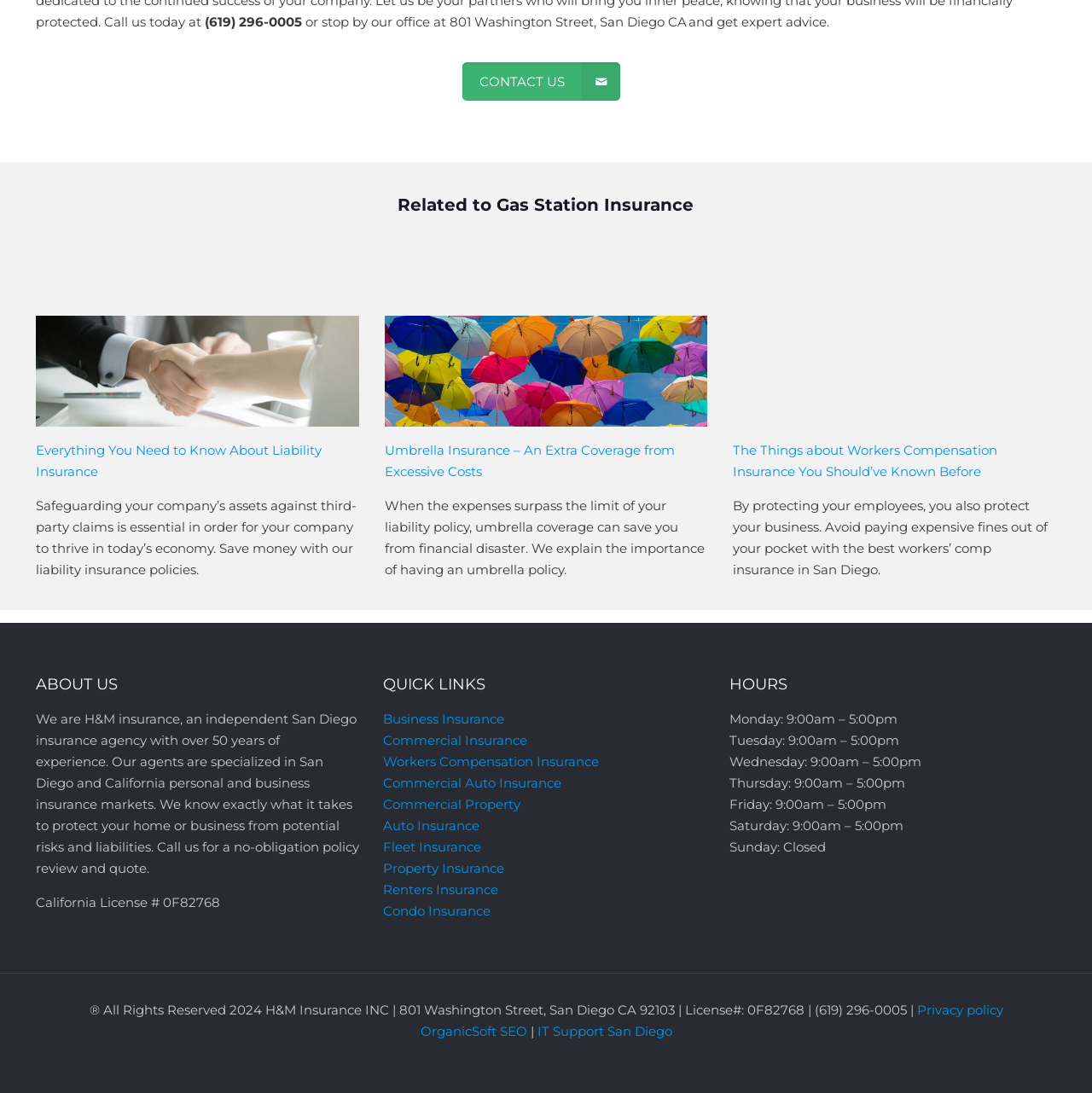Please identify the bounding box coordinates of the element's region that I should click in order to complete the following instruction: "view workers compensation insurance details". The bounding box coordinates consist of four float numbers between 0 and 1, i.e., [left, top, right, bottom].

[0.671, 0.404, 0.913, 0.439]